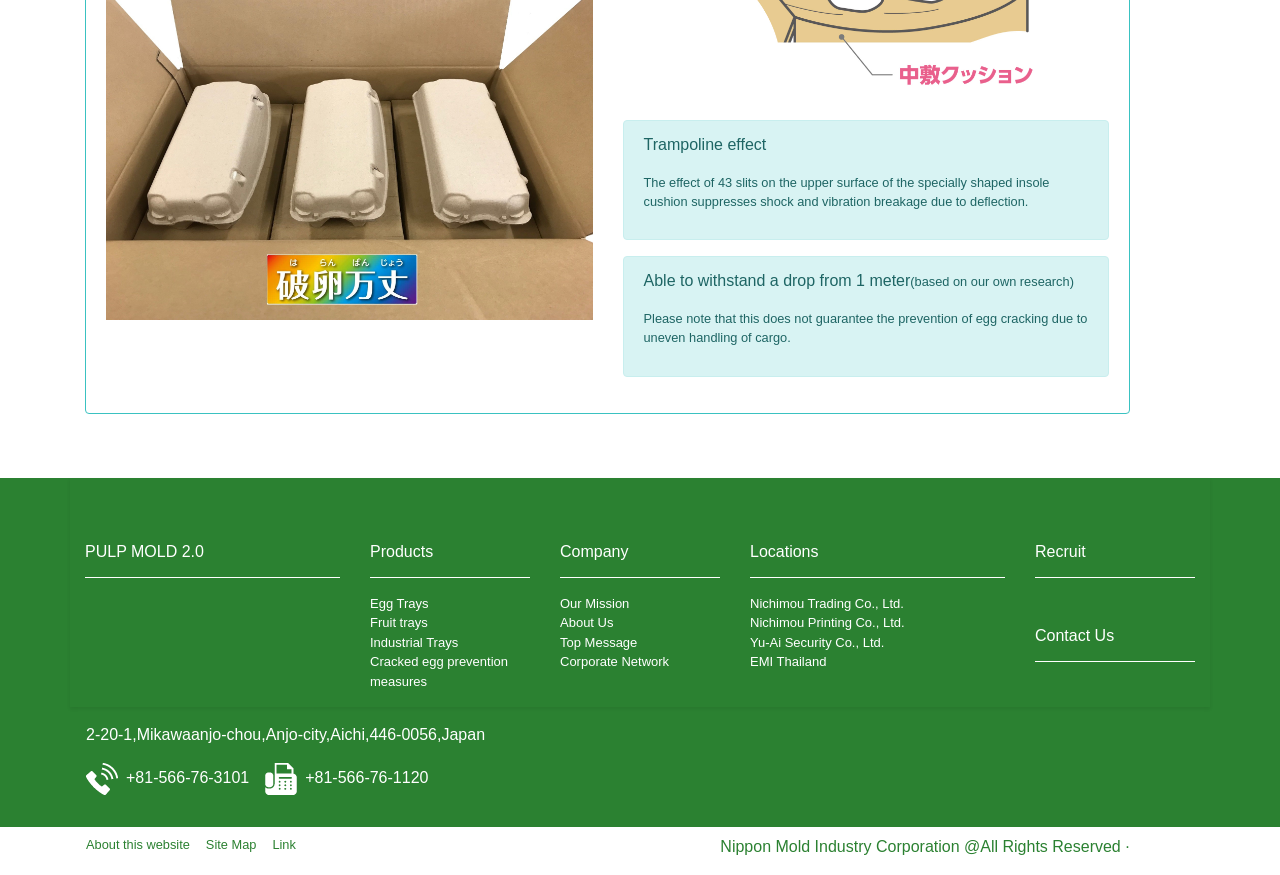Specify the bounding box coordinates (top-left x, top-left y, bottom-right x, bottom-right y) of the UI element in the screenshot that matches this description: PULP MOLD 2.0

[0.066, 0.62, 0.159, 0.64]